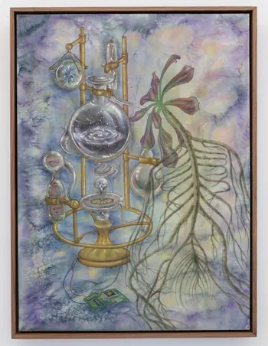Describe thoroughly the contents of the image.

The artwork titled "Qian Qian. Portals to The Past" presents a surreal composition that creatively blends elements of science and nature. At the center, a complex apparatus resembling laboratory equipment is depicted, with clear glass vessels and tubes intricately arranged. This scientific setup intertwines with organic forms, notably a large, delicate plant with expansive leaves, suggesting a relationship between technology and the natural world. The background features a soft, ethereal palette of pastel colors, enhancing the dreamlike quality of the piece. This artwork is part of an exhibition running from May 2 to June 1, 2024, at Lychee One in London, UK, inviting viewers to contemplate the intersection of art, science, and the environment.